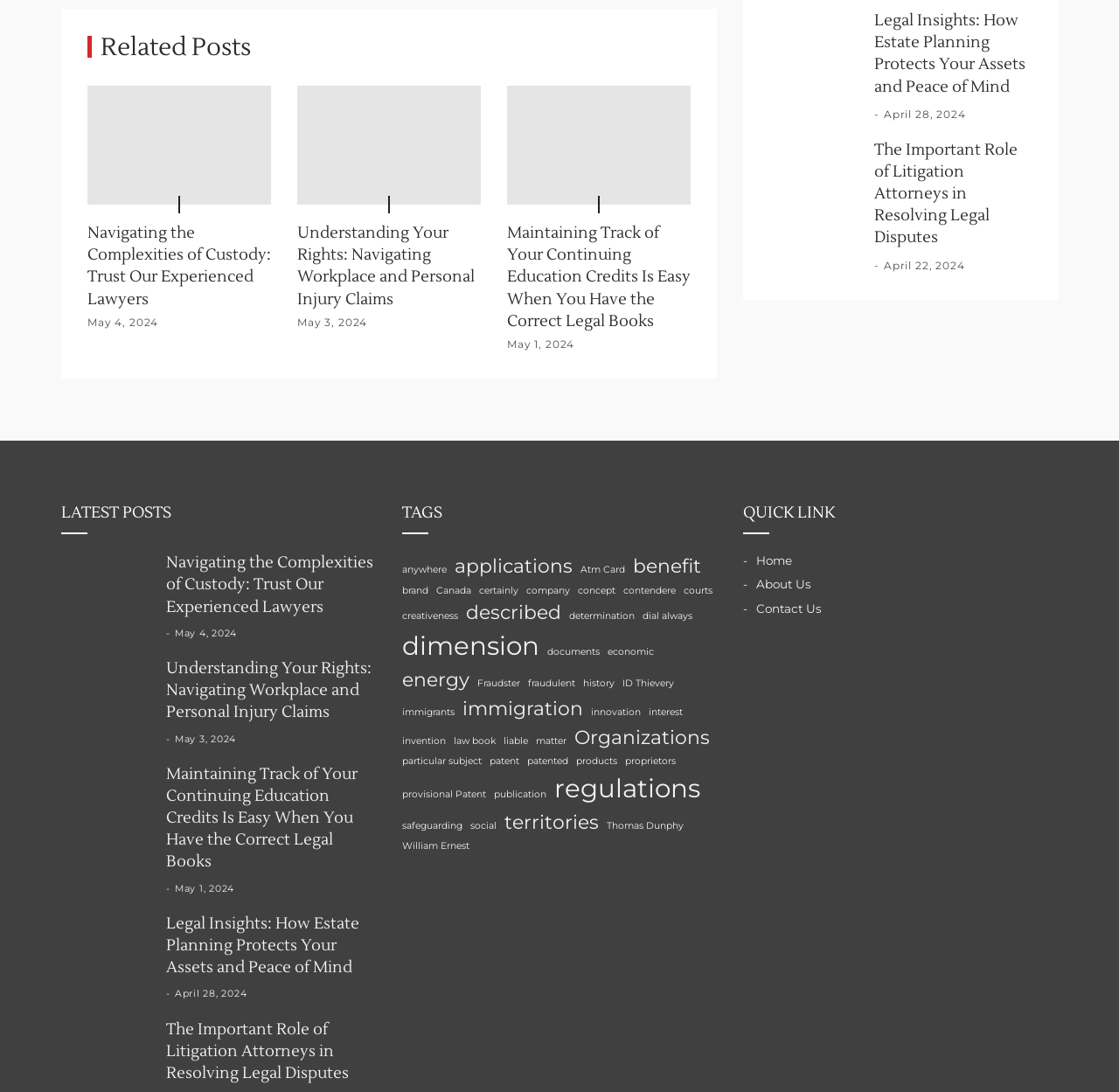Provide the bounding box coordinates for the specified HTML element described in this description: "brand". The coordinates should be four float numbers ranging from 0 to 1, in the format [left, top, right, bottom].

[0.359, 0.535, 0.383, 0.548]